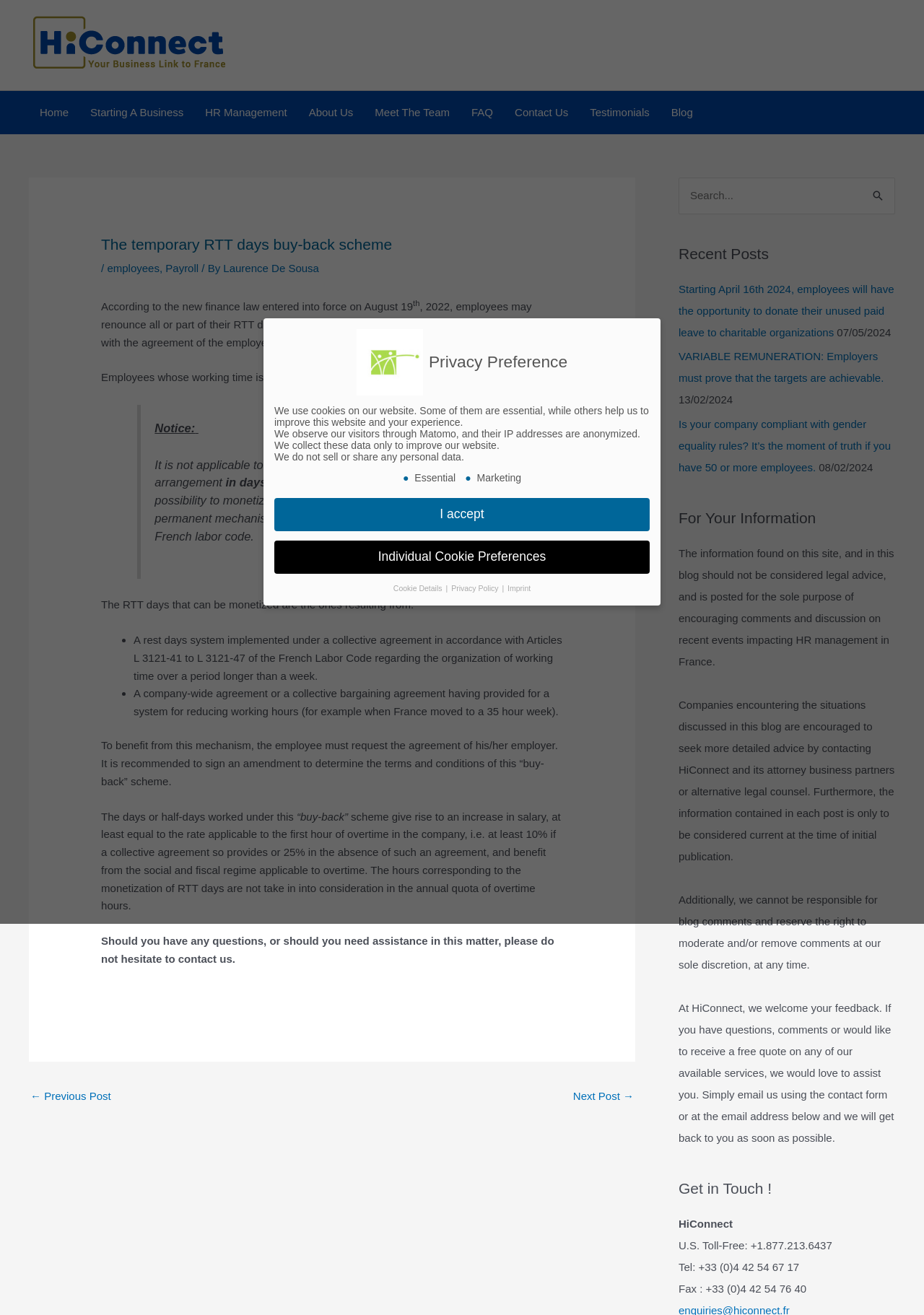Find the bounding box coordinates of the clickable region needed to perform the following instruction: "Search for something". The coordinates should be provided as four float numbers between 0 and 1, i.e., [left, top, right, bottom].

[0.934, 0.135, 0.969, 0.158]